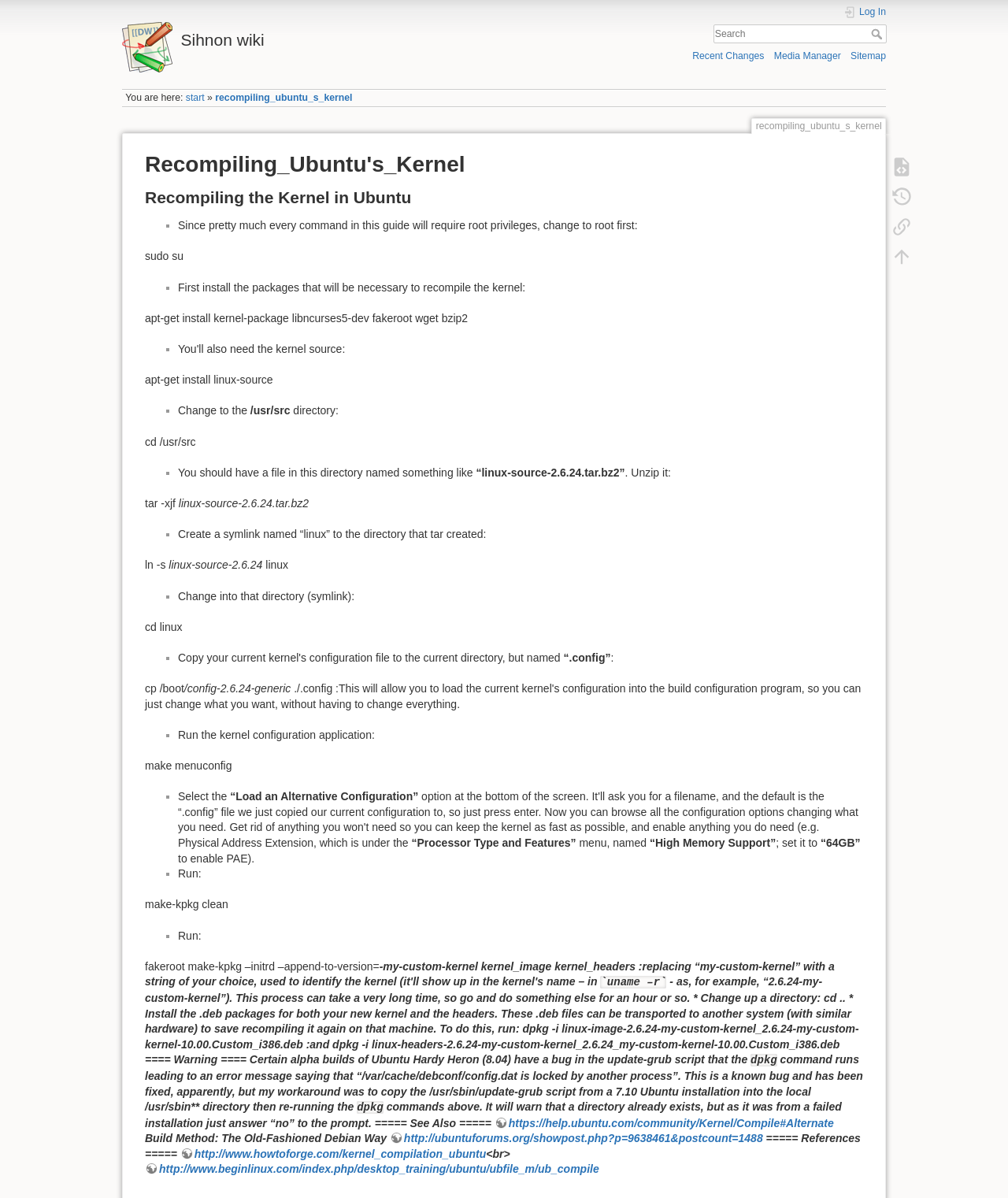Determine the bounding box coordinates of the clickable area required to perform the following instruction: "Go to the media manager". The coordinates should be represented as four float numbers between 0 and 1: [left, top, right, bottom].

[0.768, 0.042, 0.834, 0.052]